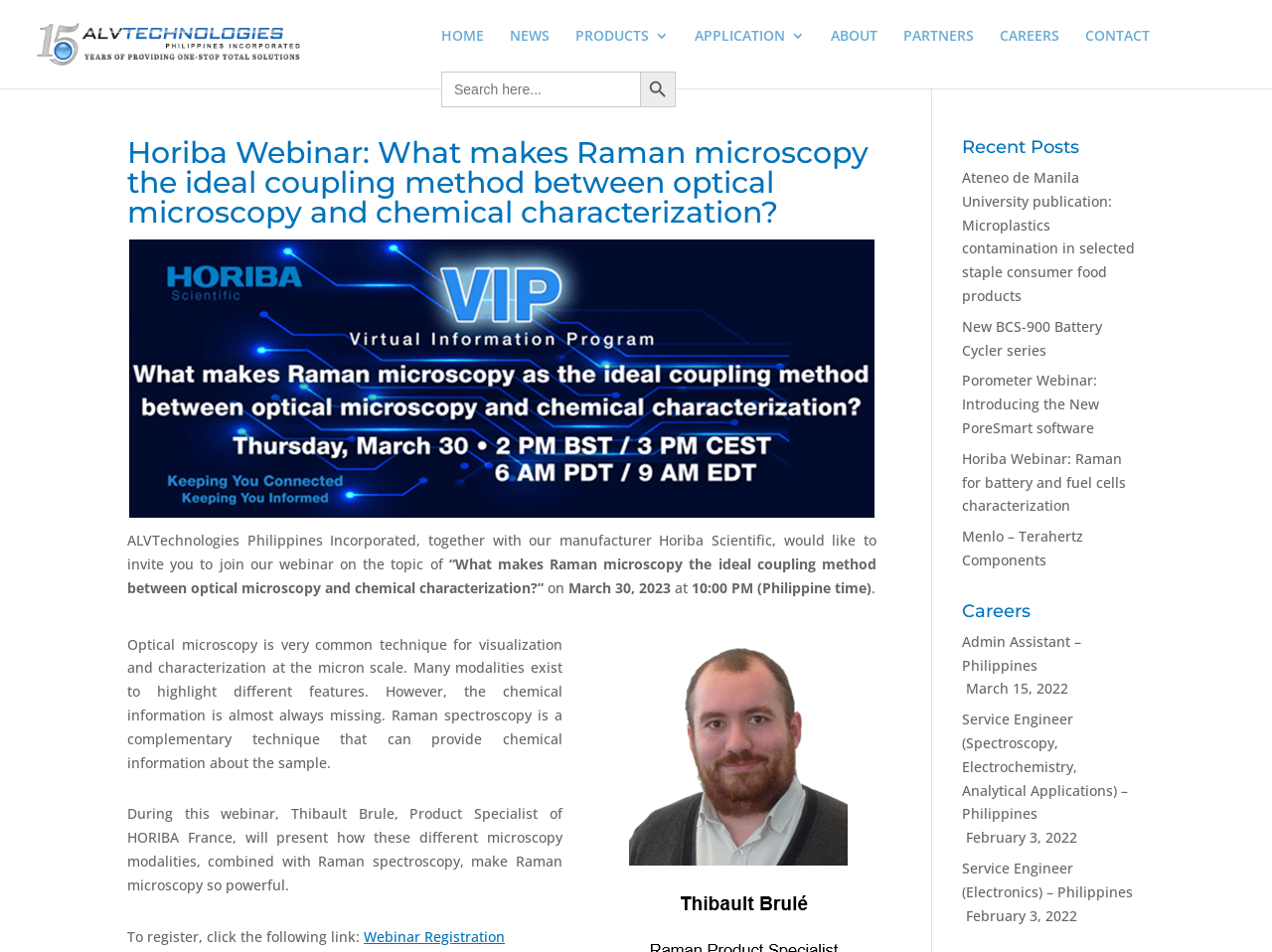Please find and generate the text of the main heading on the webpage.

Horiba Webinar: What makes Raman microscopy the ideal coupling method between optical microscopy and chemical characterization?